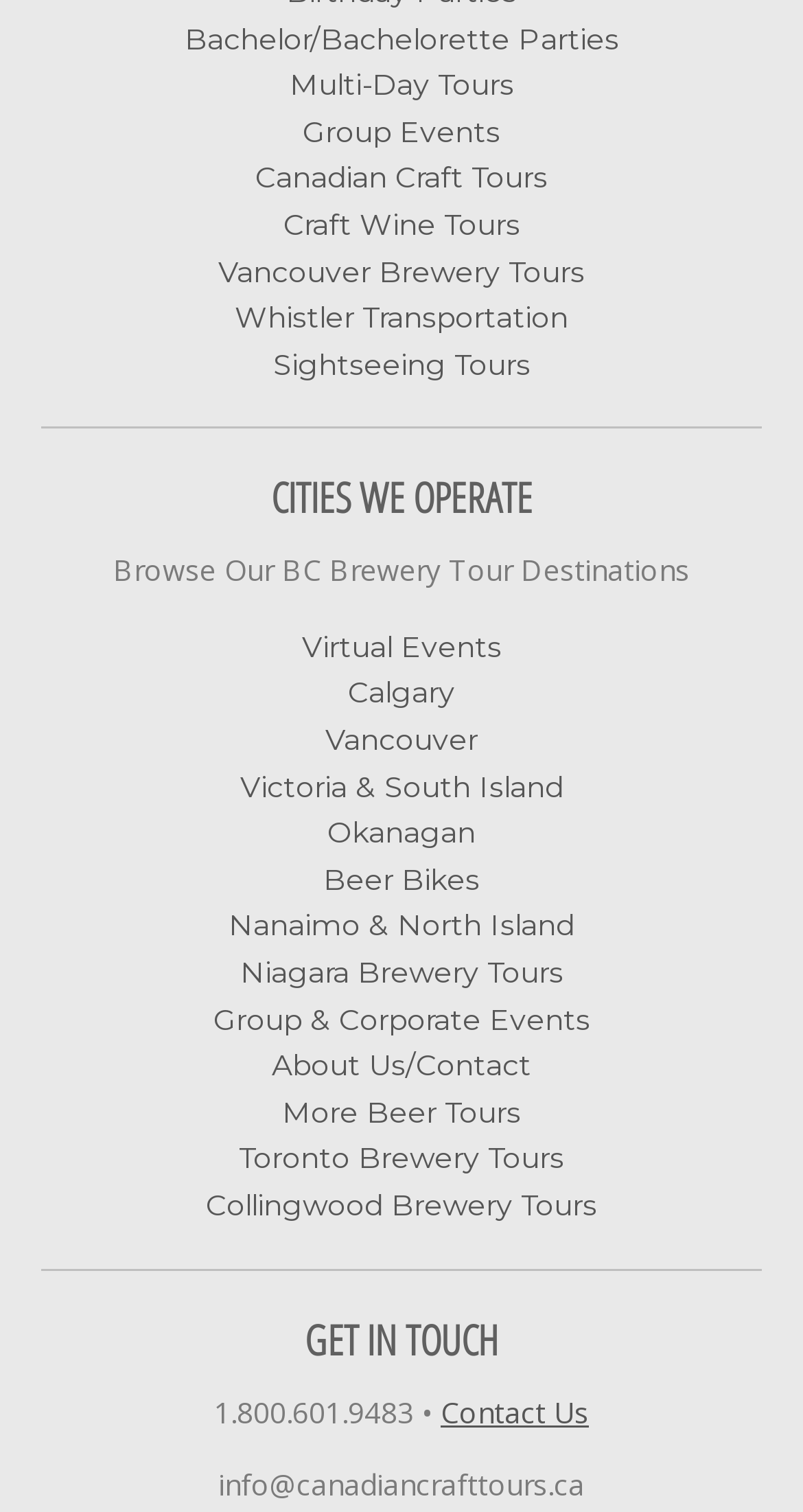Identify the coordinates of the bounding box for the element that must be clicked to accomplish the instruction: "Learn about Canadian Craft Tours".

[0.318, 0.105, 0.682, 0.13]